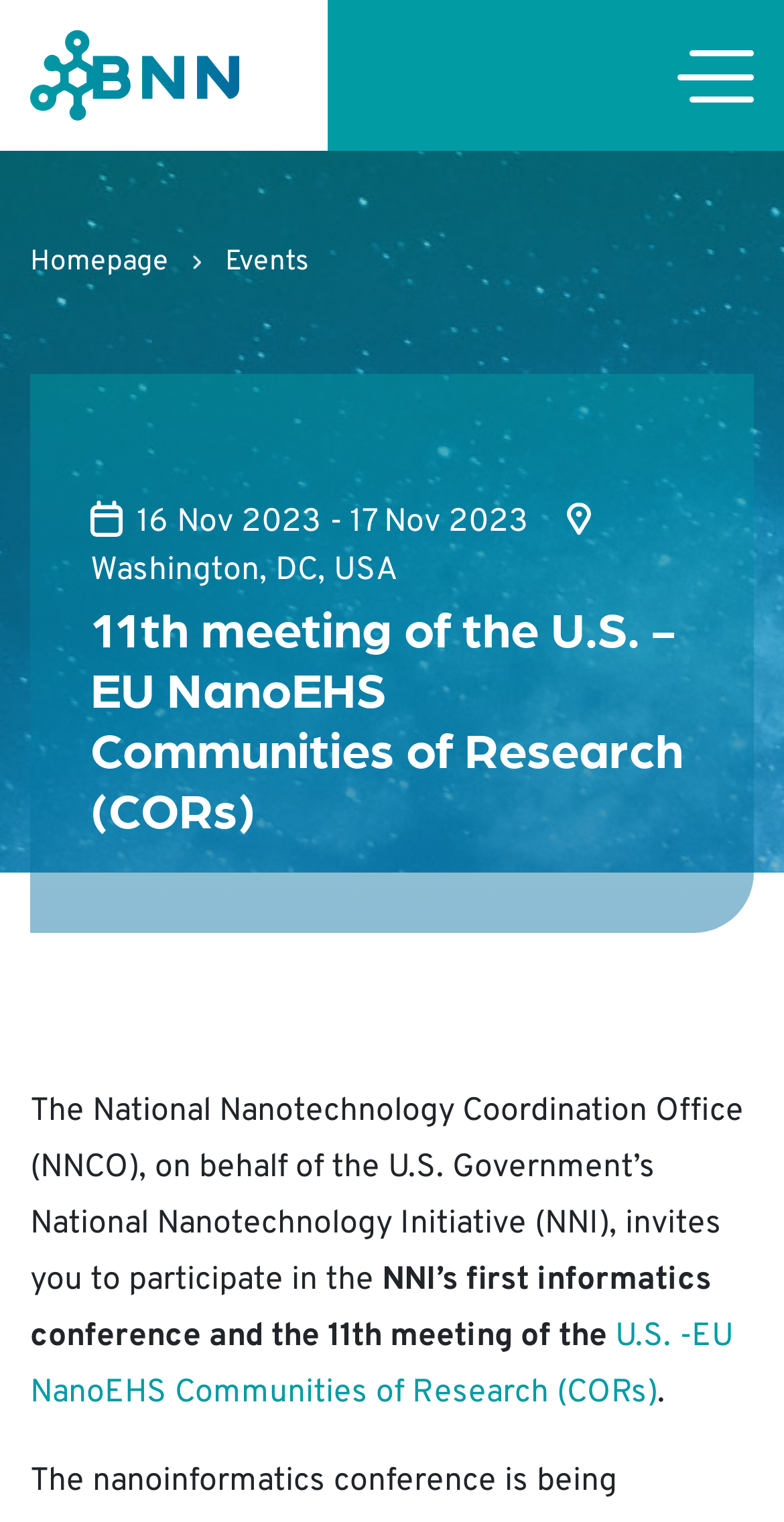Offer a detailed explanation of the webpage layout and contents.

The webpage appears to be an event page for the 11th meeting of the U.S. -EU NanoEHS Communities of Research (CORs) organized by BioNanoNet. At the top left corner, there is a logo of BioNanoNet, accompanied by links to the homepage and events page. 

Below the logo, there are three images, with the first one being a small icon, and the other two being larger images, possibly representing the event or its location. 

To the right of the images, there is a section displaying the event details, including the dates "16 Nov 2023 - 17 Nov 2023" and the location "Washington, DC, USA". 

Below the event details, there is a prominent heading that reads "11th meeting of the U.S. -EU NanoEHS Communities of Research (CORs)". 

The main content of the page is a paragraph of text that invites participants to the event, which is described as the National Nanotechnology Coordination Office's (NNCO) first informatics conference and the 11th meeting of the U.S. -EU NanoEHS Communities of Research (CORs). The text also includes a link to the U.S. -EU NanoEHS Communities of Research (CORs) webpage.